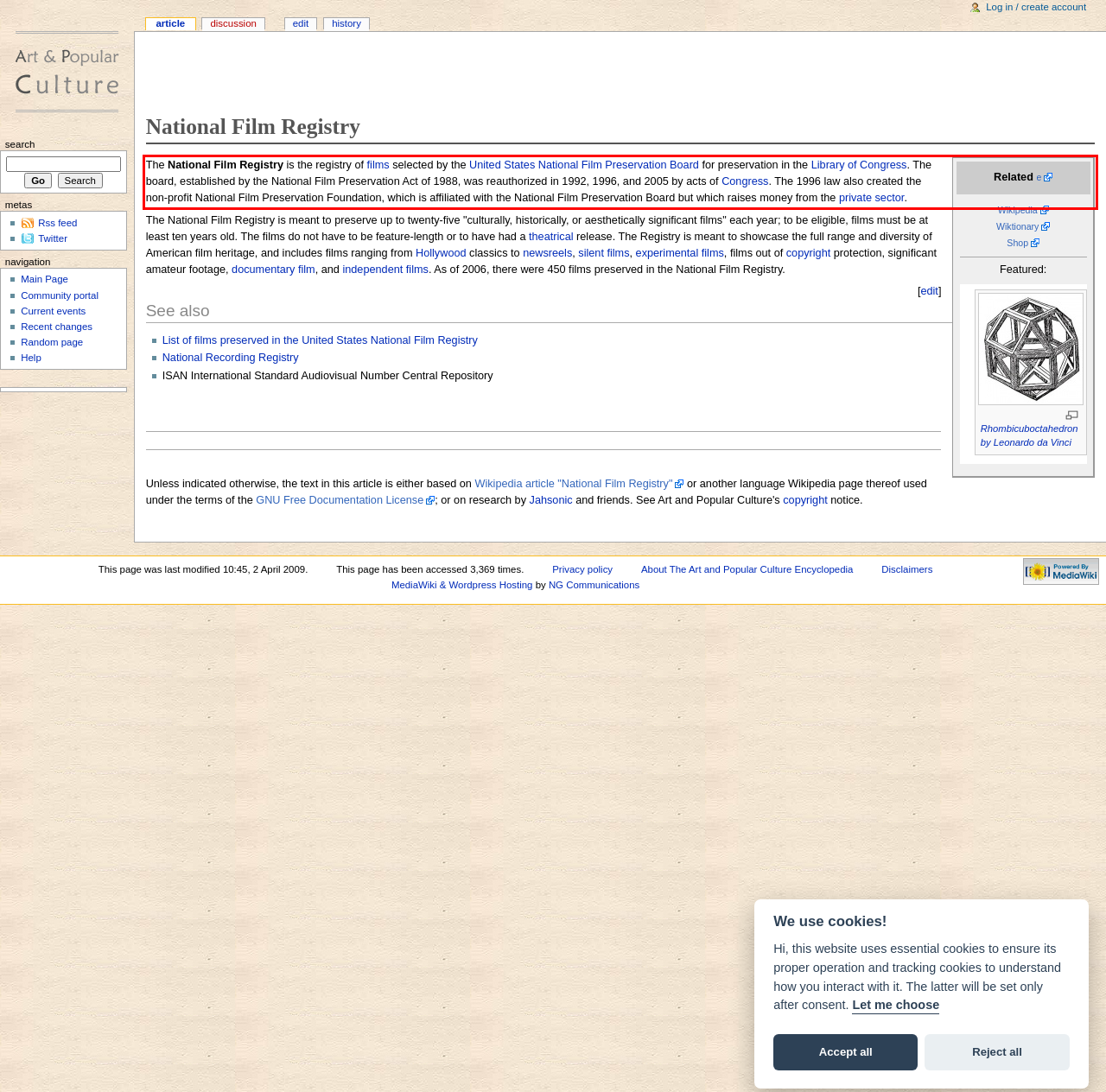Given a webpage screenshot, locate the red bounding box and extract the text content found inside it.

The National Film Registry is the registry of films selected by the United States National Film Preservation Board for preservation in the Library of Congress. The board, established by the National Film Preservation Act of 1988, was reauthorized in 1992, 1996, and 2005 by acts of Congress. The 1996 law also created the non-profit National Film Preservation Foundation, which is affiliated with the National Film Preservation Board but which raises money from the private sector.